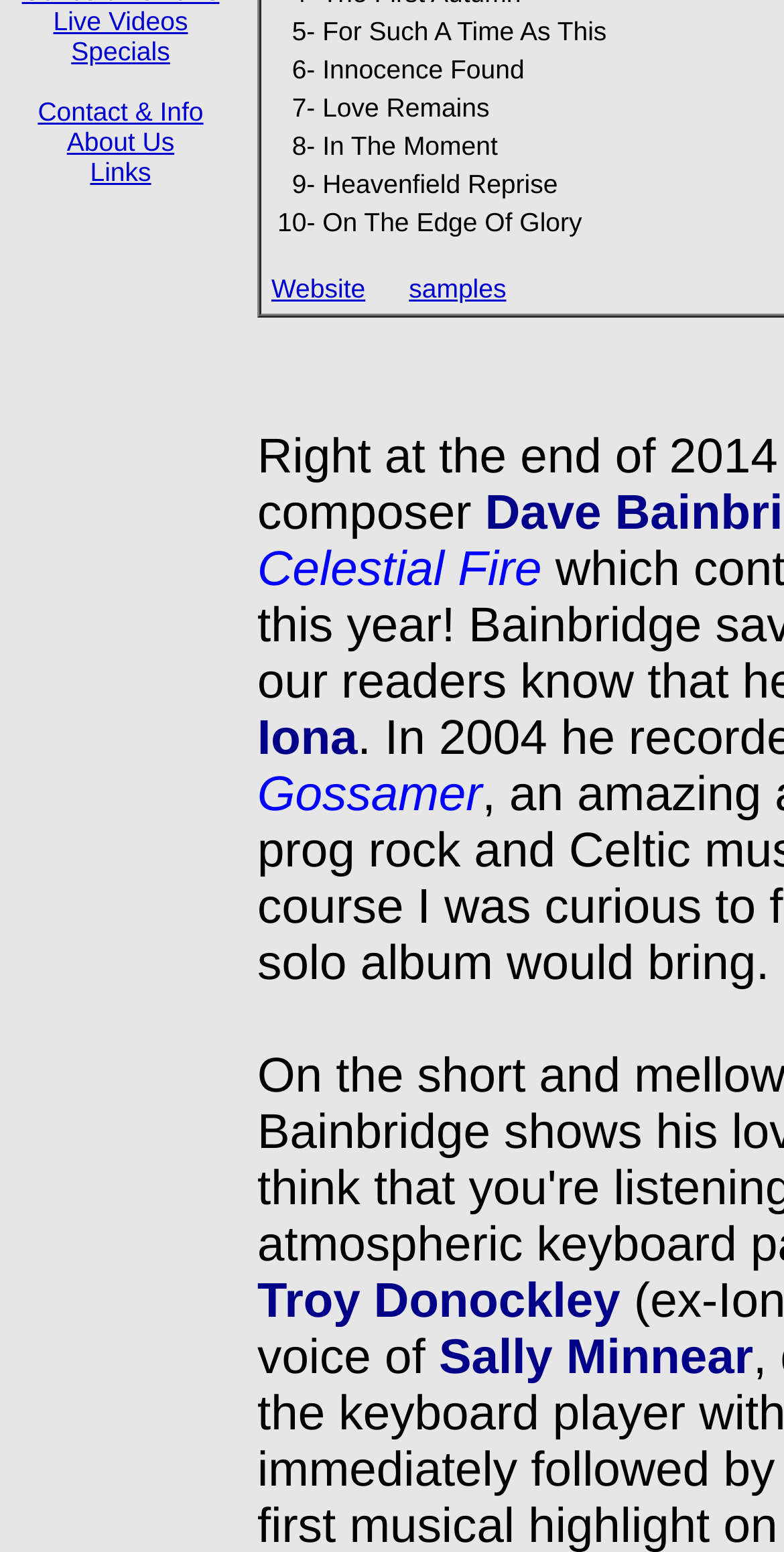Determine the bounding box coordinates for the UI element with the following description: "samples". The coordinates should be four float numbers between 0 and 1, represented as [left, top, right, bottom].

[0.536, 0.183, 0.671, 0.203]